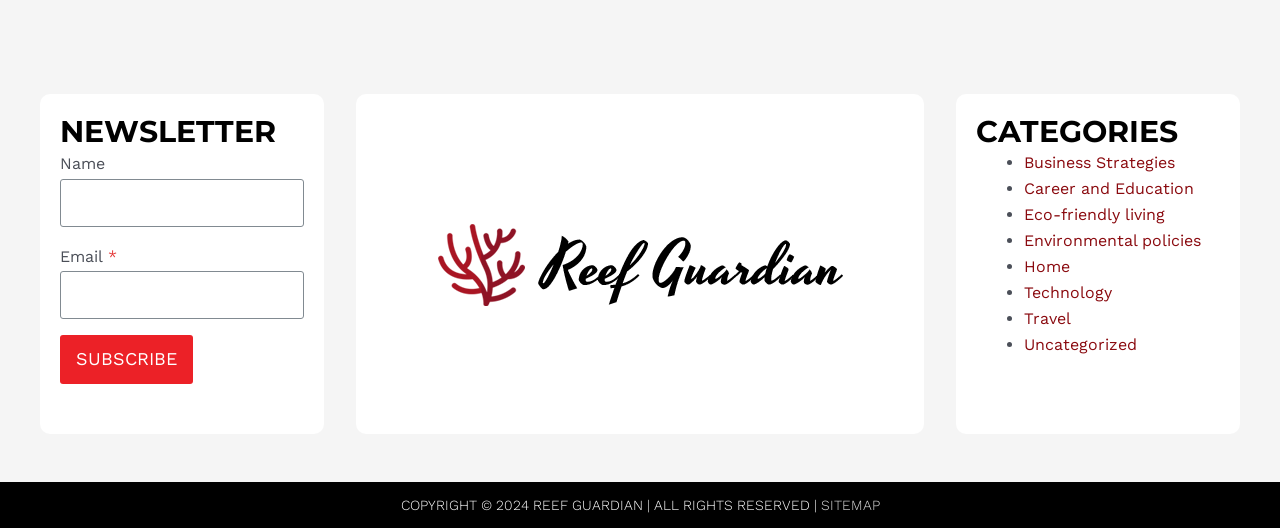Please provide a comprehensive answer to the question based on the screenshot: What is the copyright information at the bottom of the webpage?

The copyright information at the bottom of the webpage indicates that the content is copyrighted by Reef Guardian in 2024, and all rights are reserved.